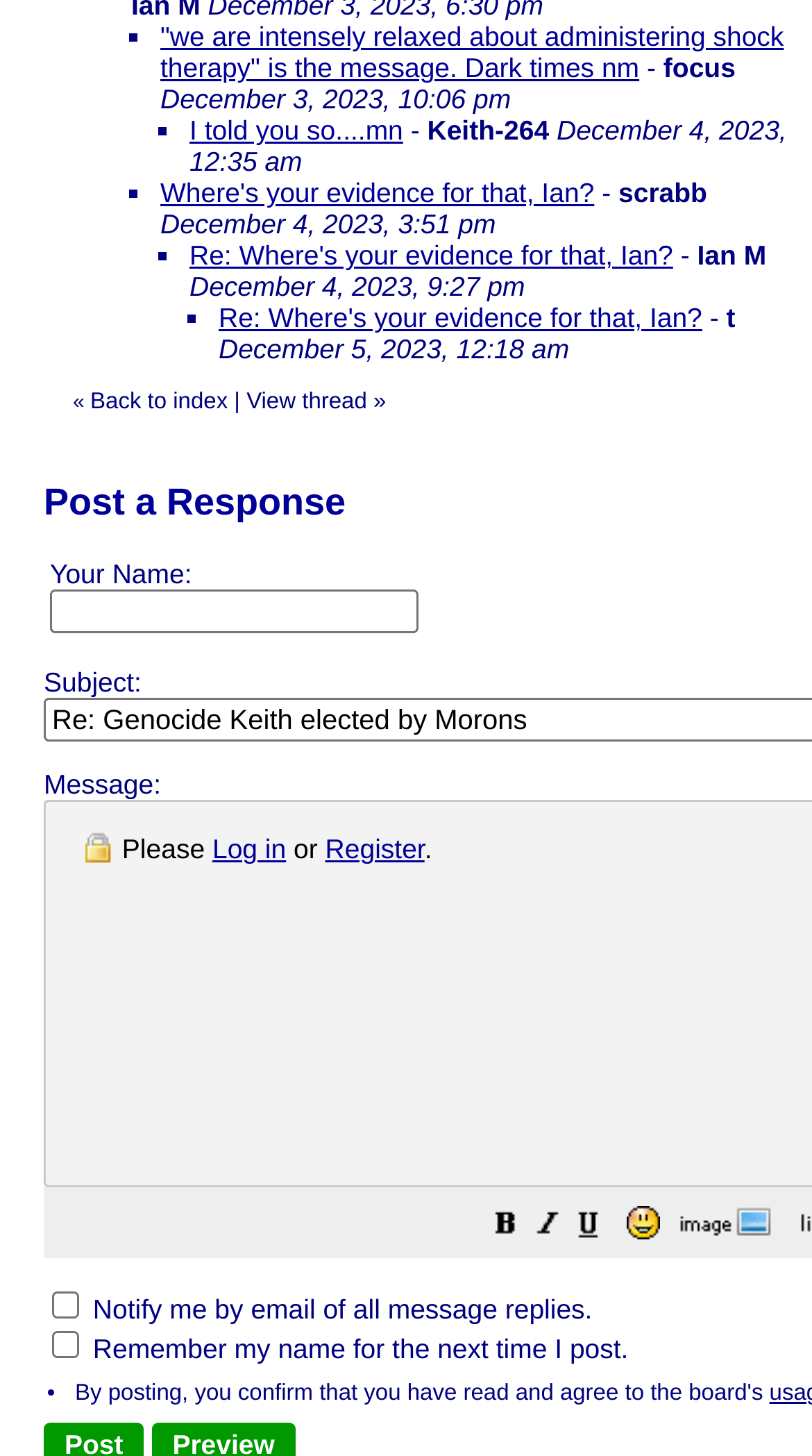Locate the bounding box coordinates of the element I should click to achieve the following instruction: "Enter your name in the text field".

[0.062, 0.405, 0.515, 0.435]